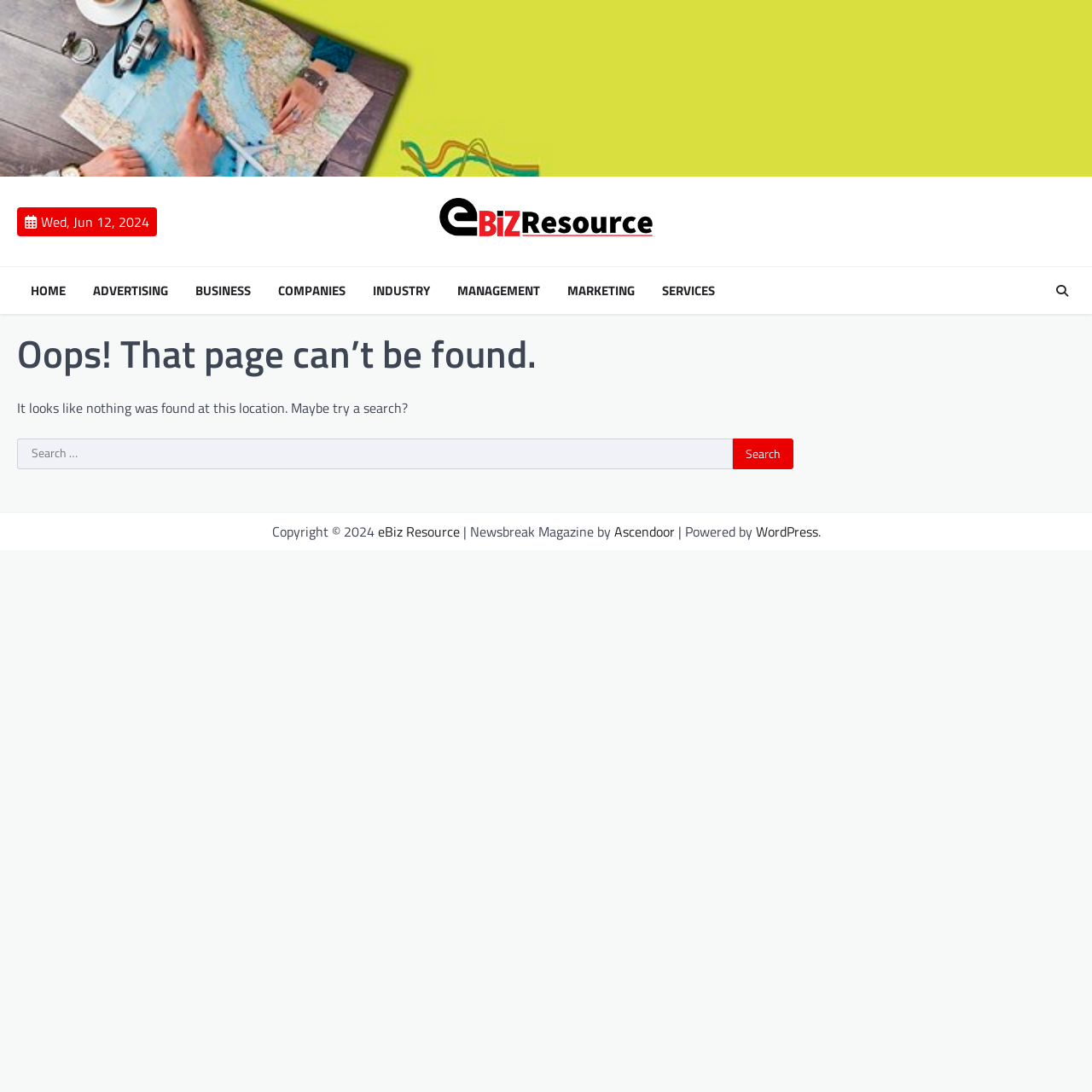How many main navigation links are there? Refer to the image and provide a one-word or short phrase answer.

7